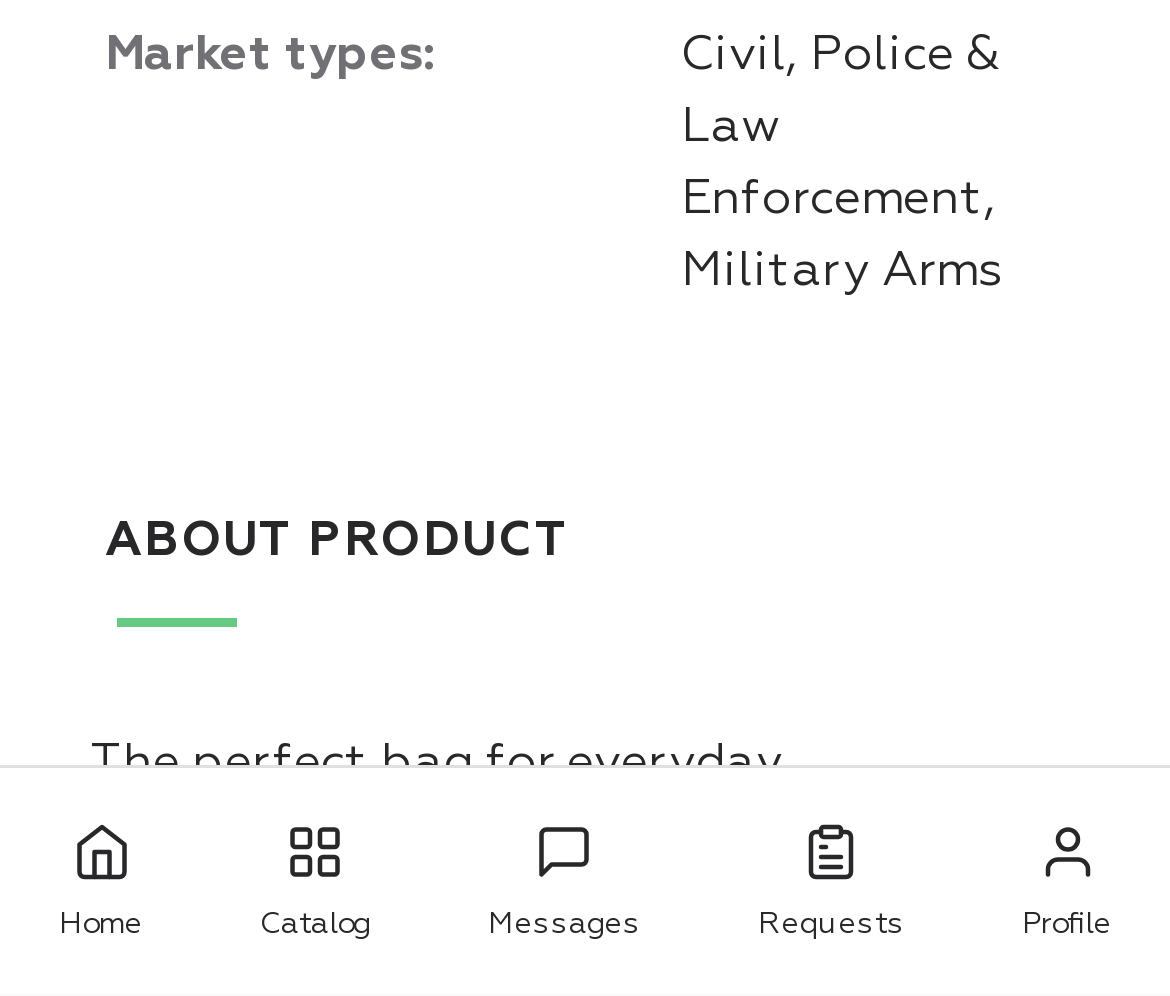Locate the bounding box coordinates of the UI element described by: "Sign in". Provide the coordinates as four float numbers between 0 and 1, formatted as [left, top, right, bottom].

[0.103, 0.75, 0.897, 0.895]